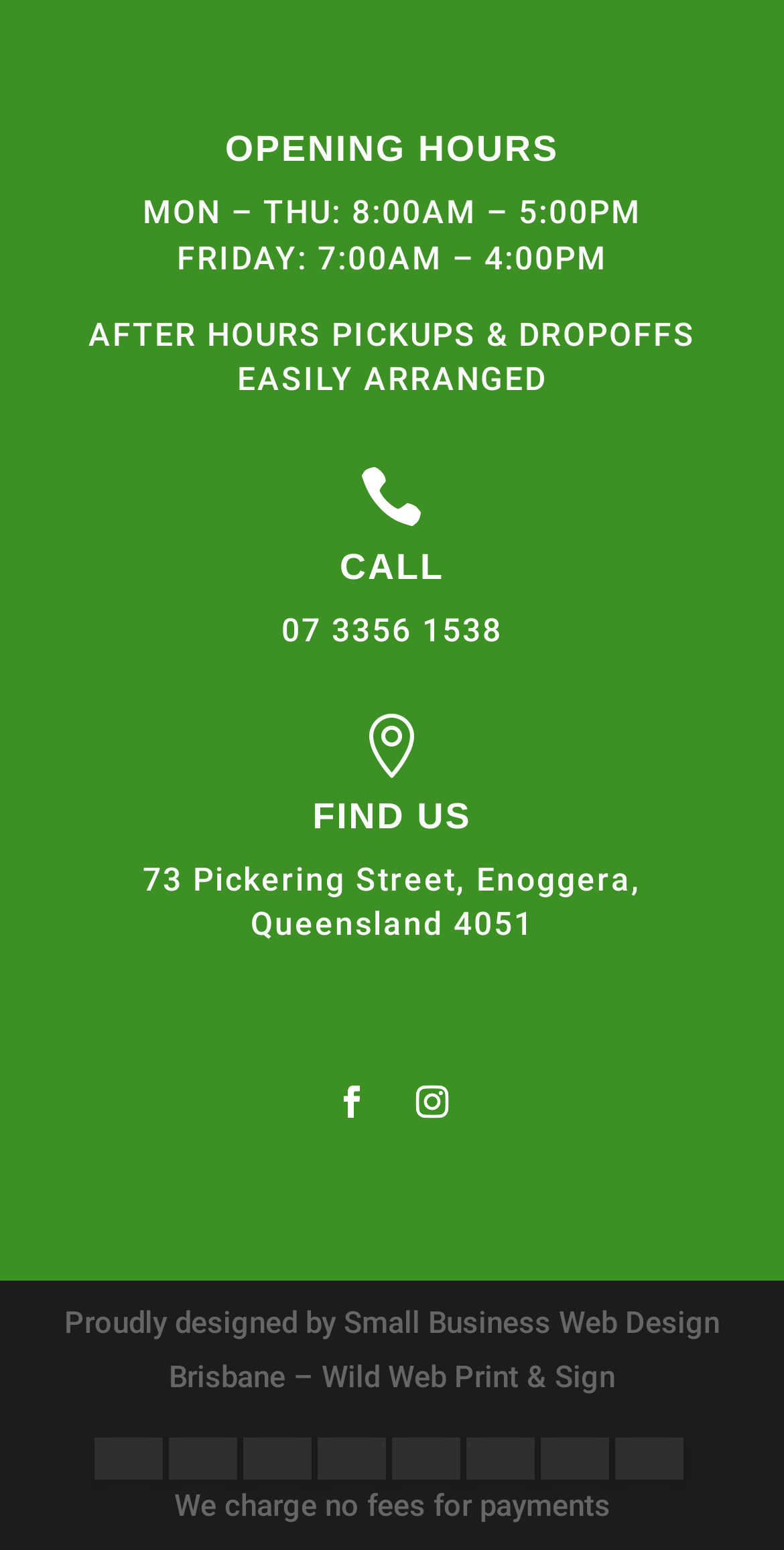Locate the bounding box coordinates of the clickable element to fulfill the following instruction: "Click the FIND US link". Provide the coordinates as four float numbers between 0 and 1 in the format [left, top, right, bottom].

[0.399, 0.514, 0.601, 0.539]